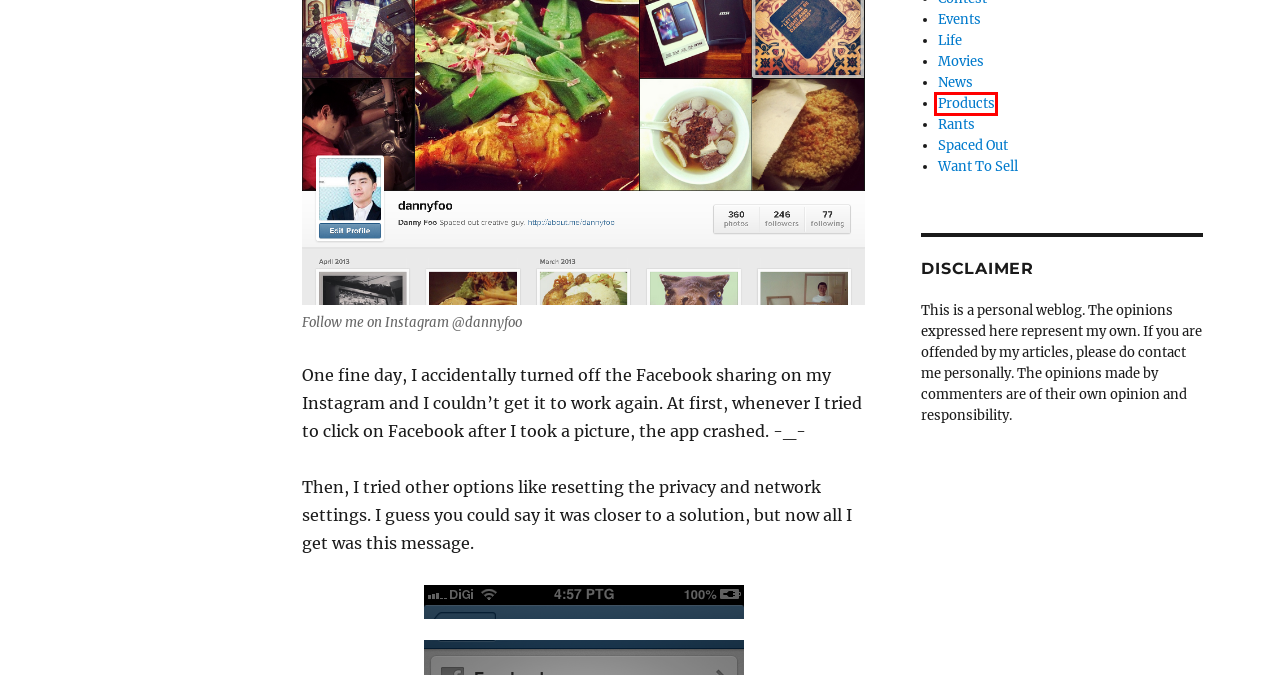You are presented with a screenshot of a webpage with a red bounding box. Select the webpage description that most closely matches the new webpage after clicking the element inside the red bounding box. The options are:
A. Rants  | I am Danny Foo
B. Events  | I am Danny Foo
C. News  | I am Danny Foo
D. Movies  | I am Danny Foo
E. Products  | I am Danny Foo
F. Spaced Out  | I am Danny Foo
G. Anime  | I am Danny Foo
H. Want To Sell  | I am Danny Foo

E